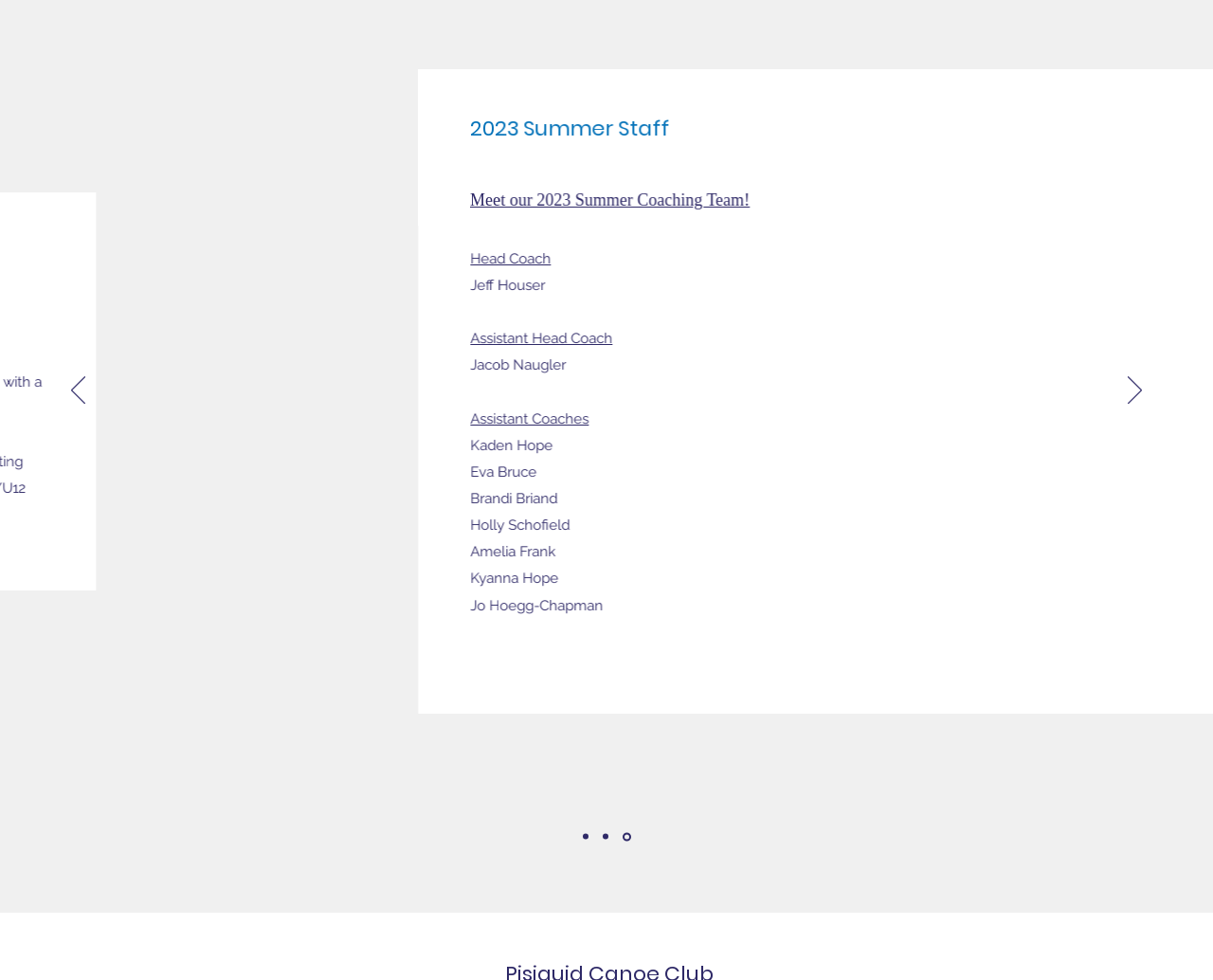Who is the Head Coach?
Please provide a single word or phrase as your answer based on the image.

Jeff Houser